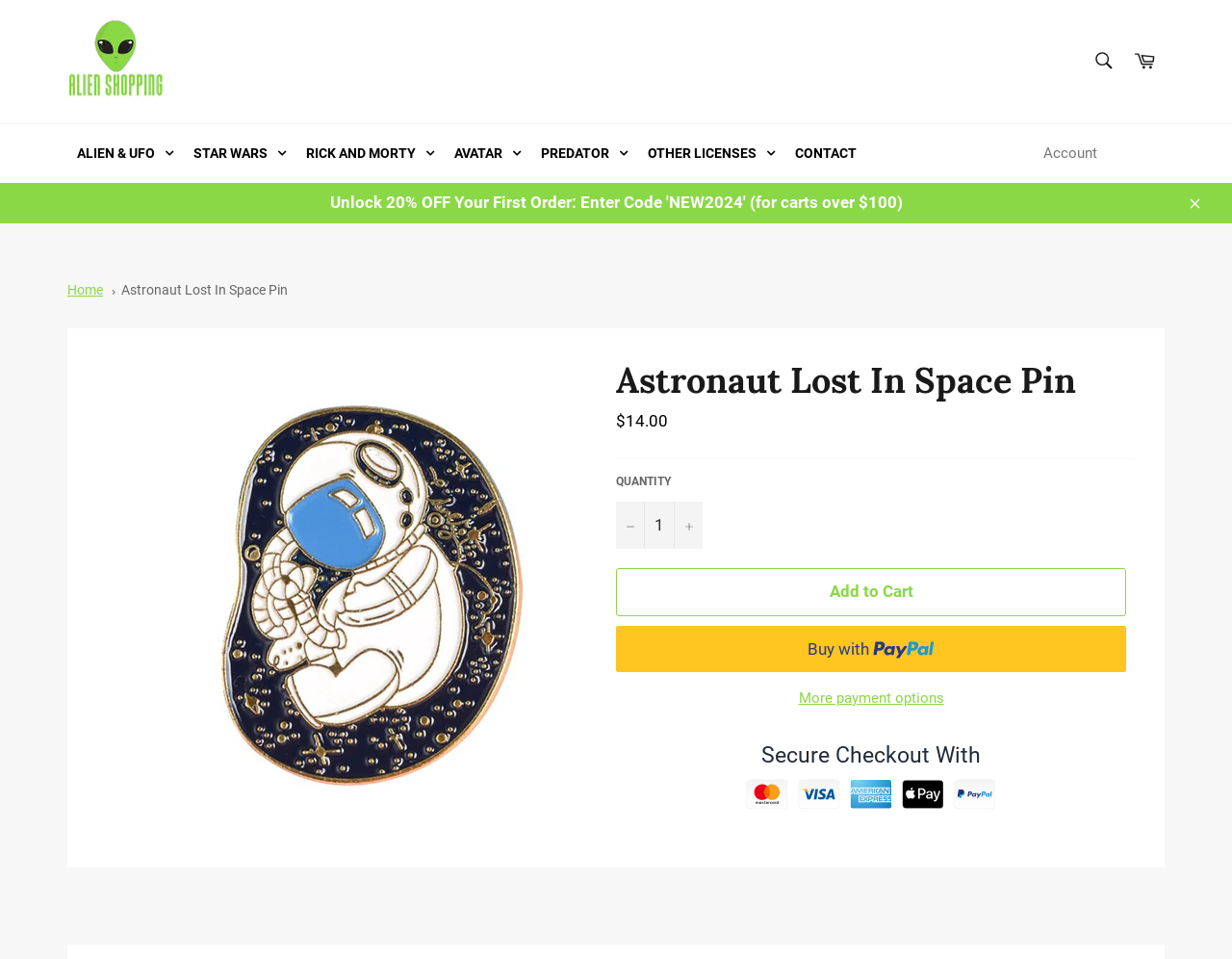Indicate the bounding box coordinates of the element that needs to be clicked to satisfy the following instruction: "Search for products". The coordinates should be four float numbers between 0 and 1, i.e., [left, top, right, bottom].

[0.877, 0.042, 0.912, 0.087]